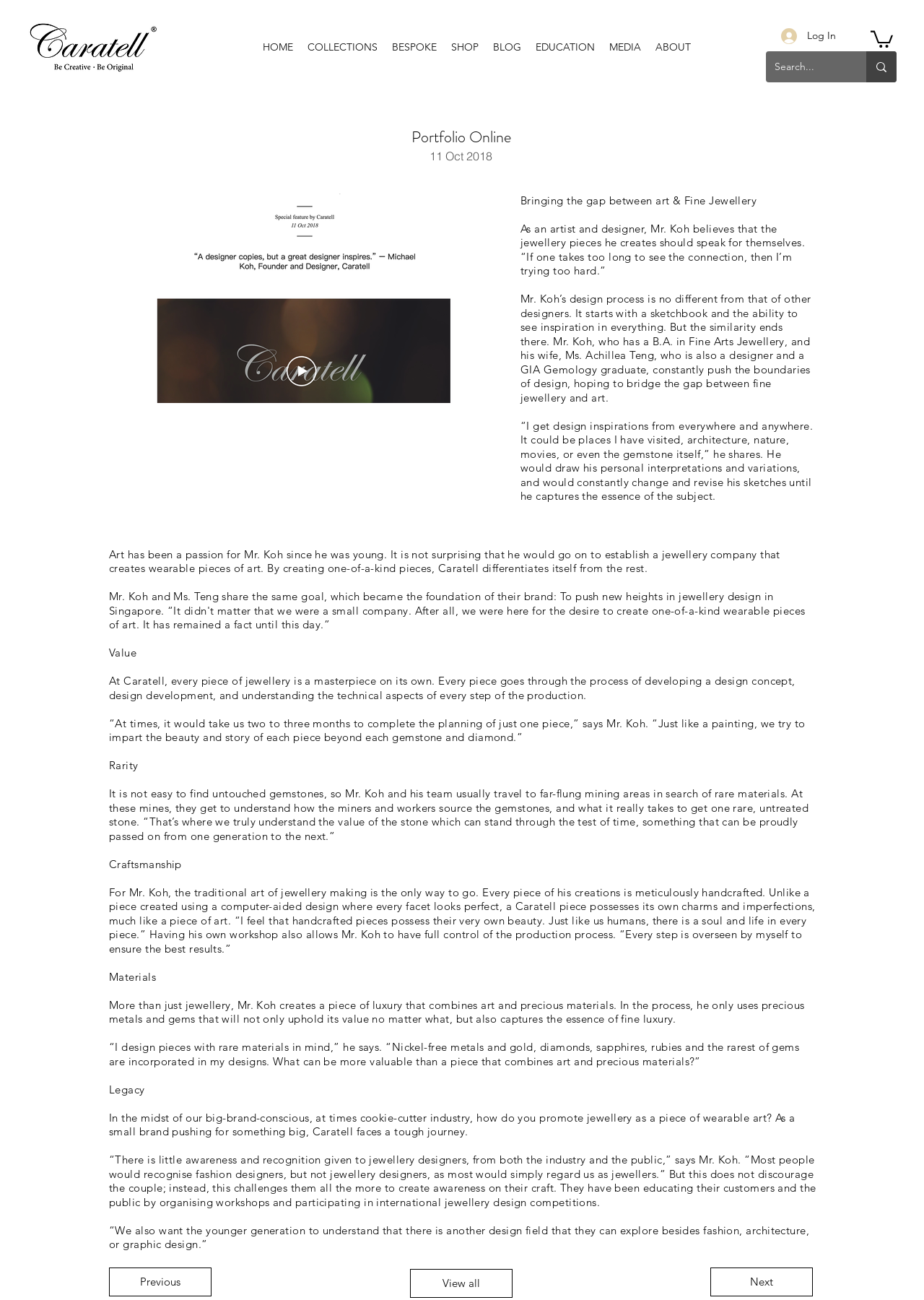Indicate the bounding box coordinates of the clickable region to achieve the following instruction: "Search for something."

[0.829, 0.039, 0.97, 0.063]